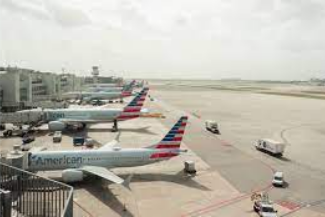What is the atmosphere of the airport scene?
Give a one-word or short phrase answer based on the image.

Dynamic